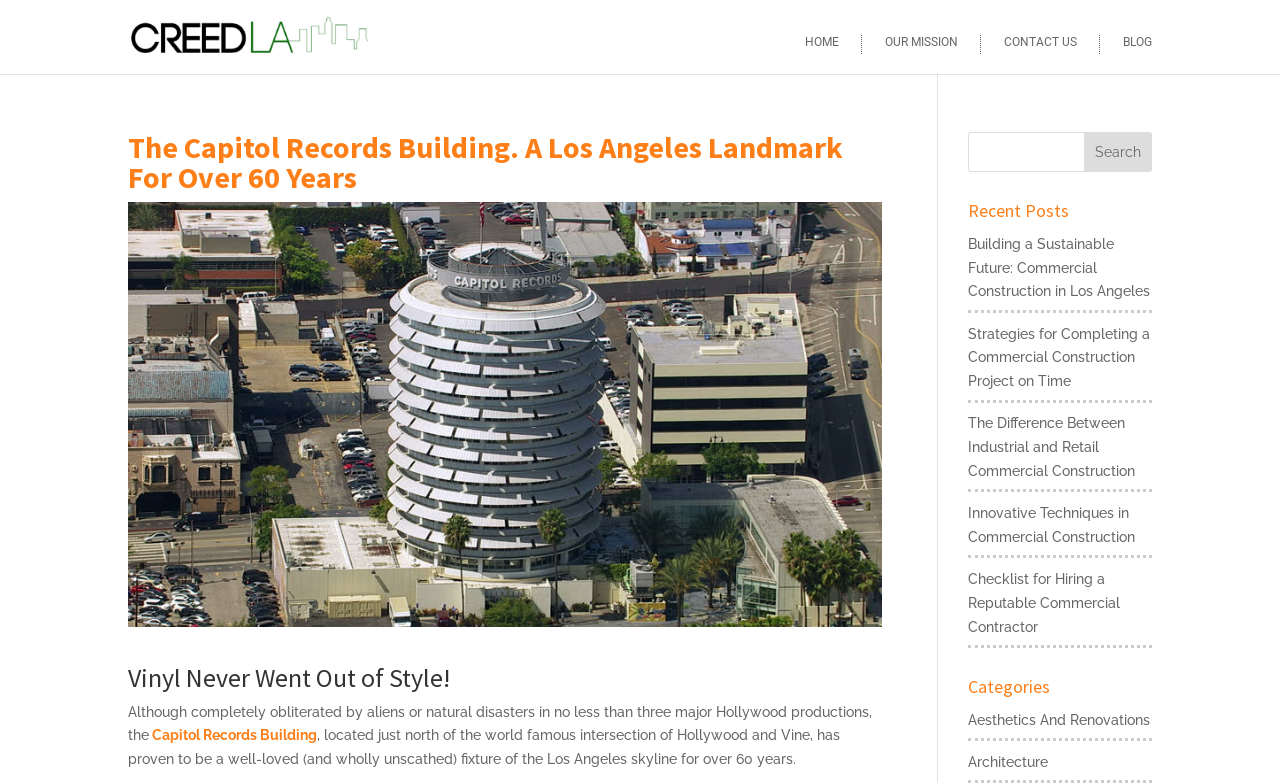Please give the bounding box coordinates of the area that should be clicked to fulfill the following instruction: "View recent post 'Building a Sustainable Future: Commercial Construction in Los Angeles'". The coordinates should be in the format of four float numbers from 0 to 1, i.e., [left, top, right, bottom].

[0.756, 0.301, 0.899, 0.382]